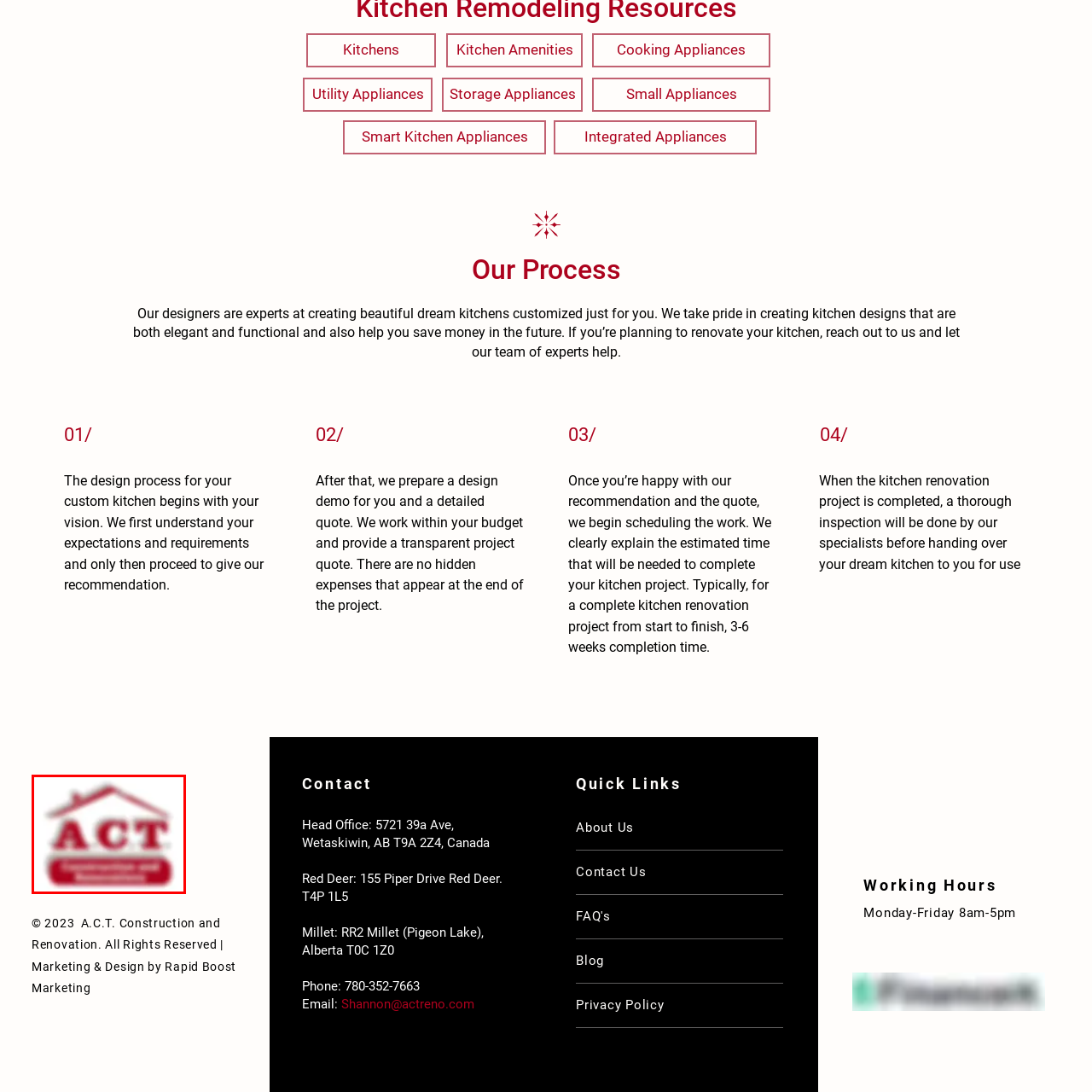Describe in detail what is happening in the image highlighted by the red border.

The image features the logo of ACT Construction and Renovation, characterized by bold red lettering. The acronym "ACT" is prominently displayed, signifying the company's brand, alongside the full name "Construction and Renovation" in a clear, stylized font. The logo is enclosed within a red rectangular banner, with a distinctive house silhouette above, symbolizing their focus on home improvement and renovation services. This visual reinforces the company's commitment to creating beautiful and functional spaces for their clients.